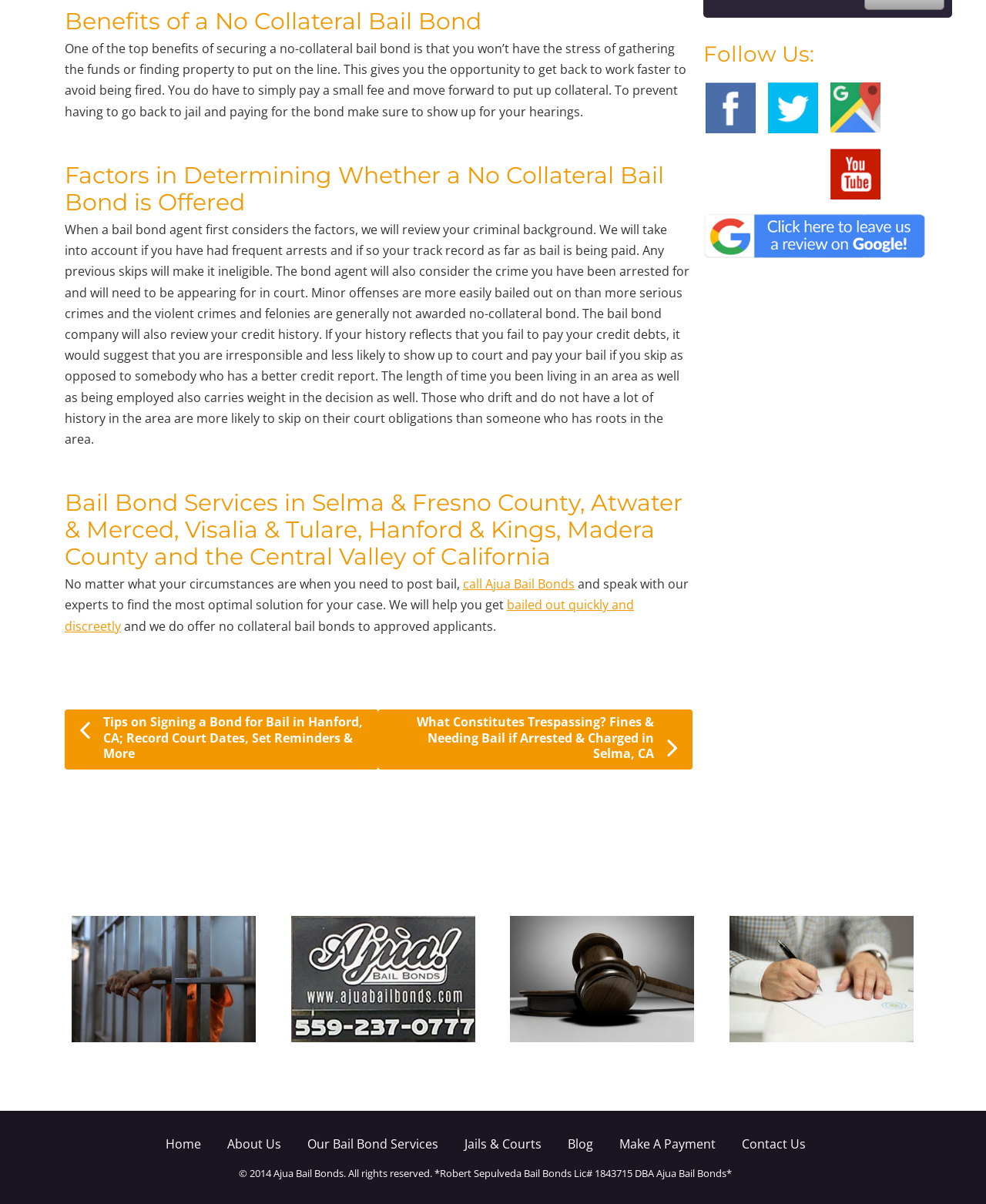Please locate the bounding box coordinates of the element that should be clicked to achieve the given instruction: "Call Ajua Bail Bonds".

[0.47, 0.478, 0.583, 0.492]